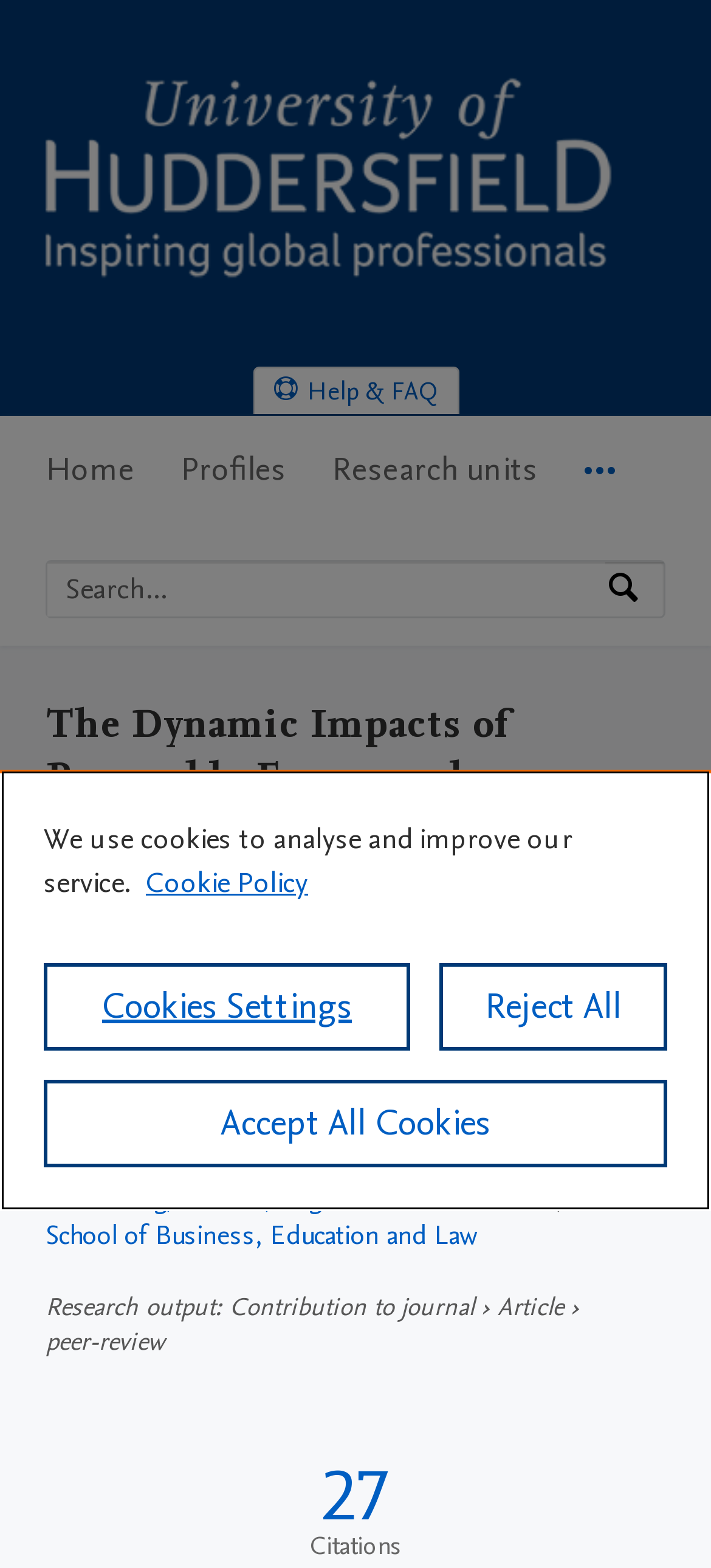Determine the bounding box coordinates of the area to click in order to meet this instruction: "Search by expertise, name or affiliation".

[0.067, 0.358, 0.851, 0.393]